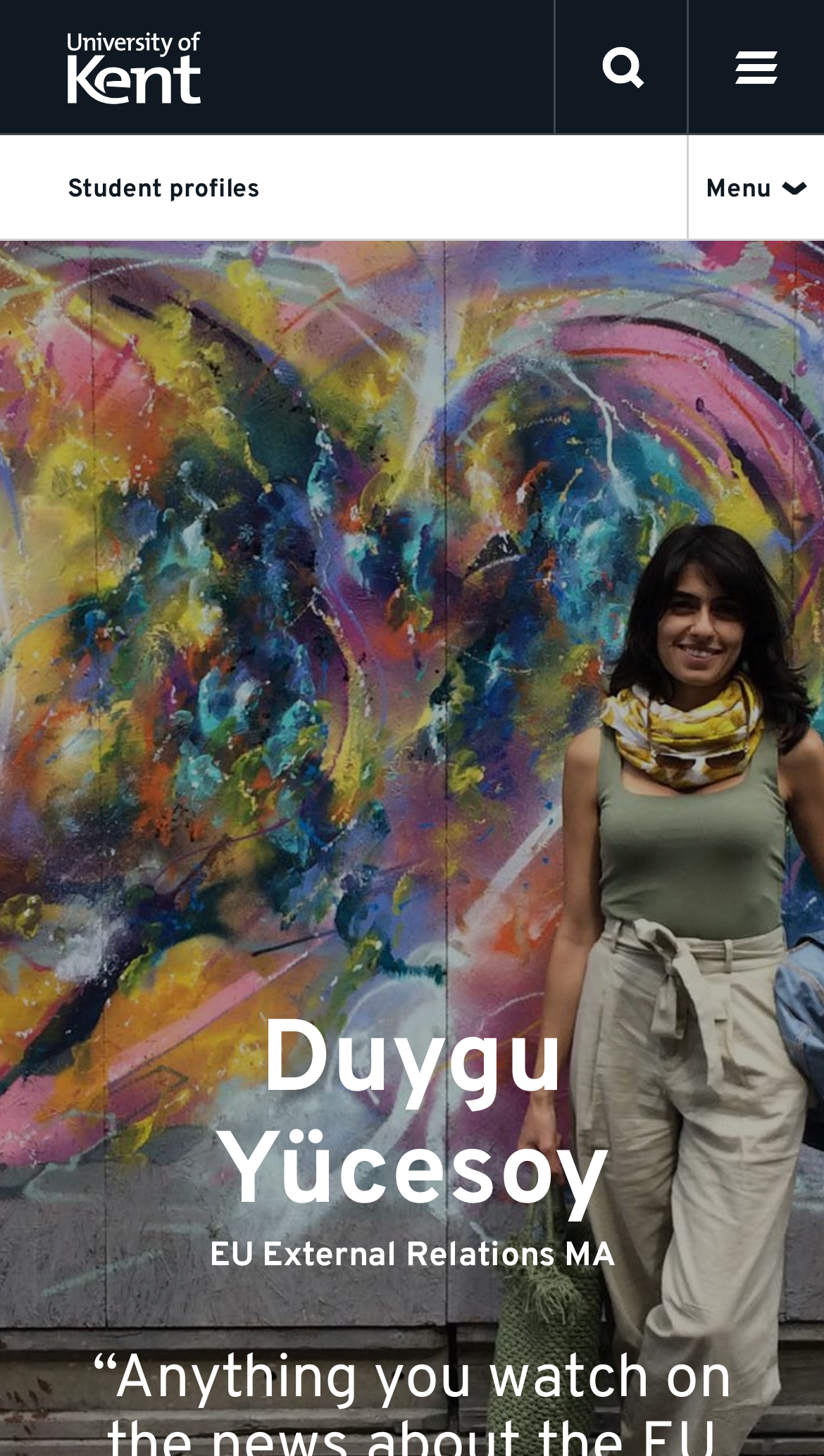Reply to the question with a single word or phrase:
What is the logo on the top left?

University of Kent